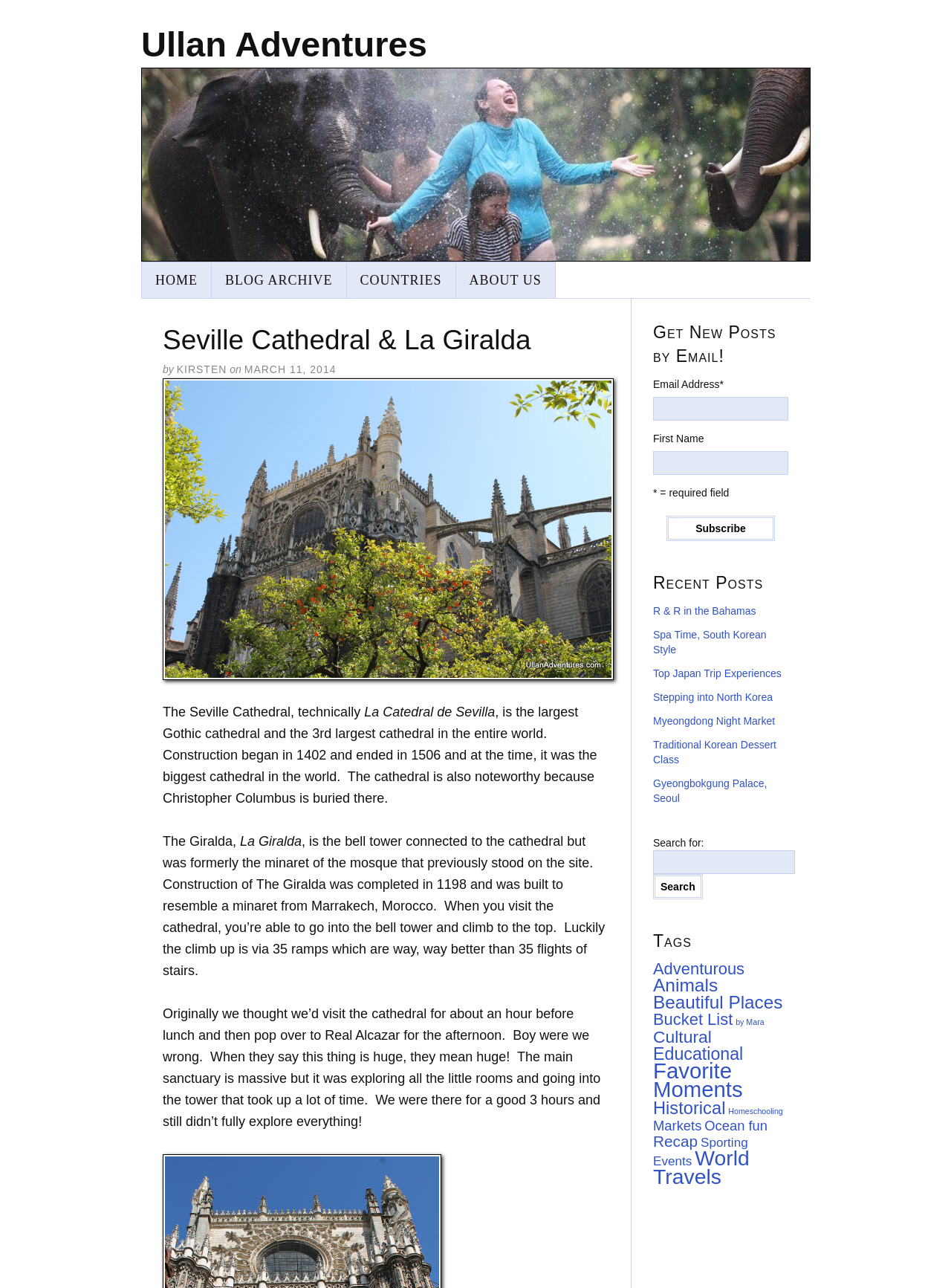Please find and generate the text of the main header of the webpage.

Seville Cathedral & La Giralda